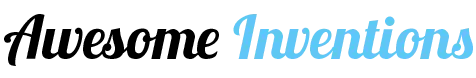What is the color of 'Inventions'?
Refer to the image and offer an in-depth and detailed answer to the question.

The question asks about the color of the text 'Inventions' in the header. Upon examining the design, it is clear that 'Inventions' is shown in a vibrant blue, which contrasts with the bold black of 'Awesome'. Therefore, the answer is vibrant blue.